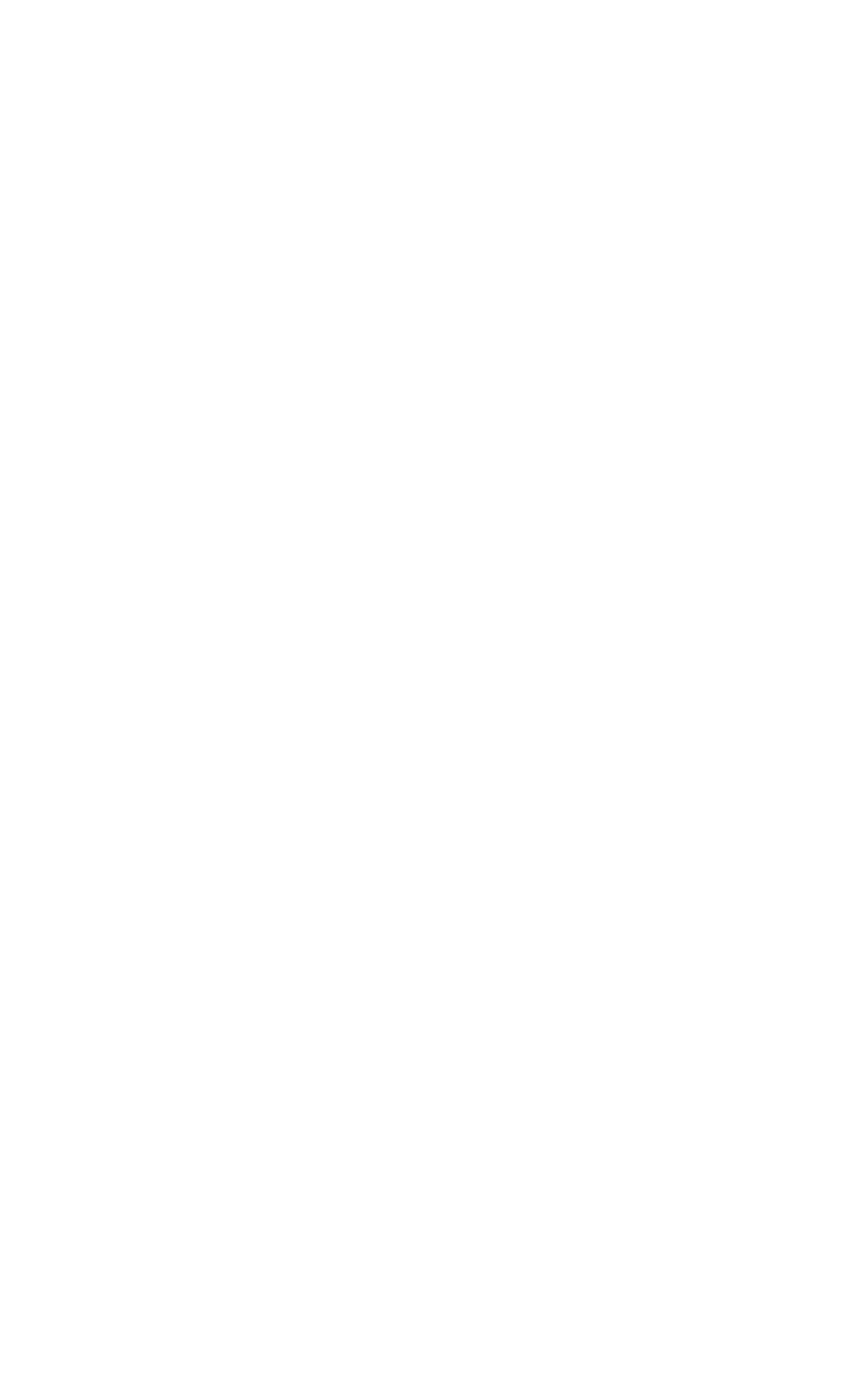Determine the bounding box for the UI element described here: "aria-label="Apple Music"".

[0.615, 0.916, 0.692, 0.964]